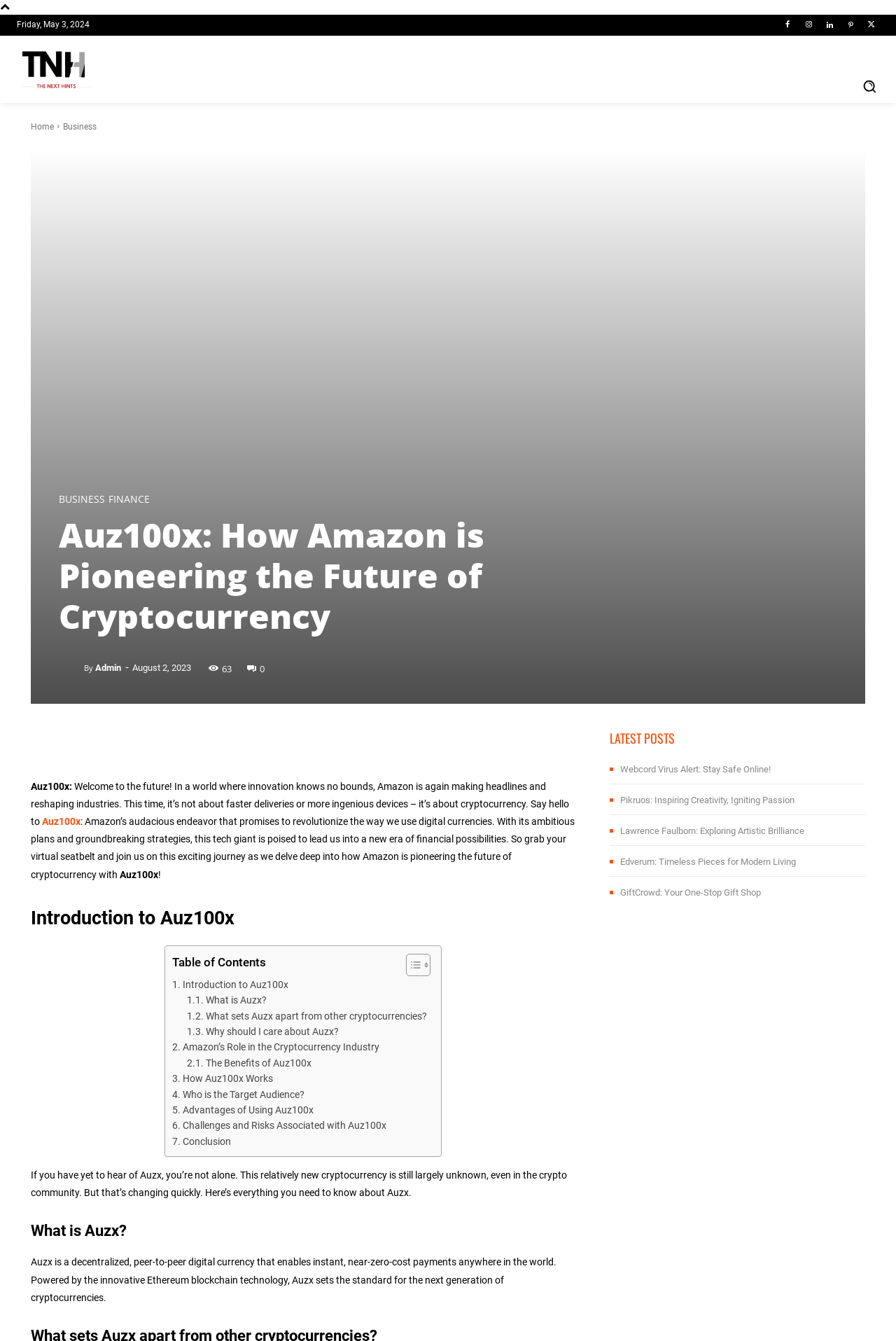Using the image as a reference, answer the following question in as much detail as possible:
What is the title of the section below the main article?

I found the title of the section by looking at the heading element with the content 'LATEST POSTS' which is located below the main article and above the list of latest posts.